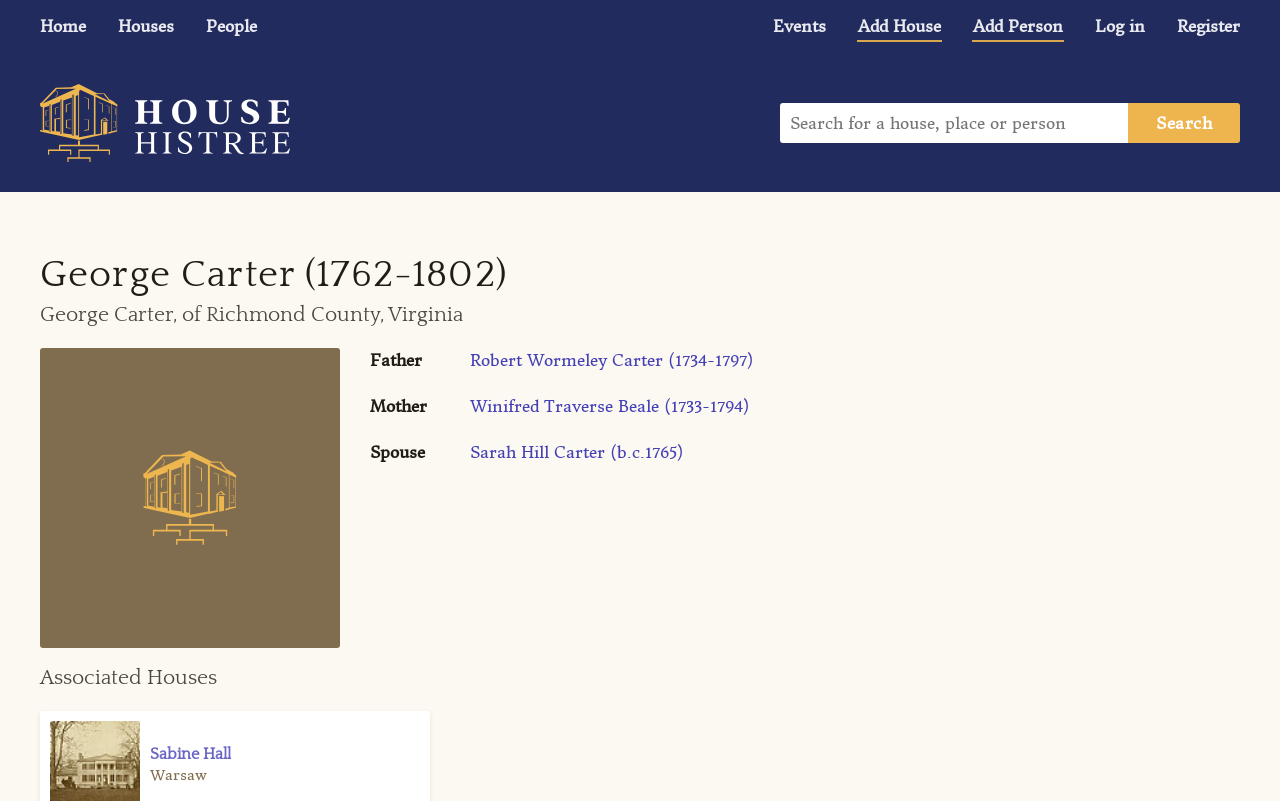Provide a one-word or short-phrase answer to the question:
How many associated houses are listed?

One